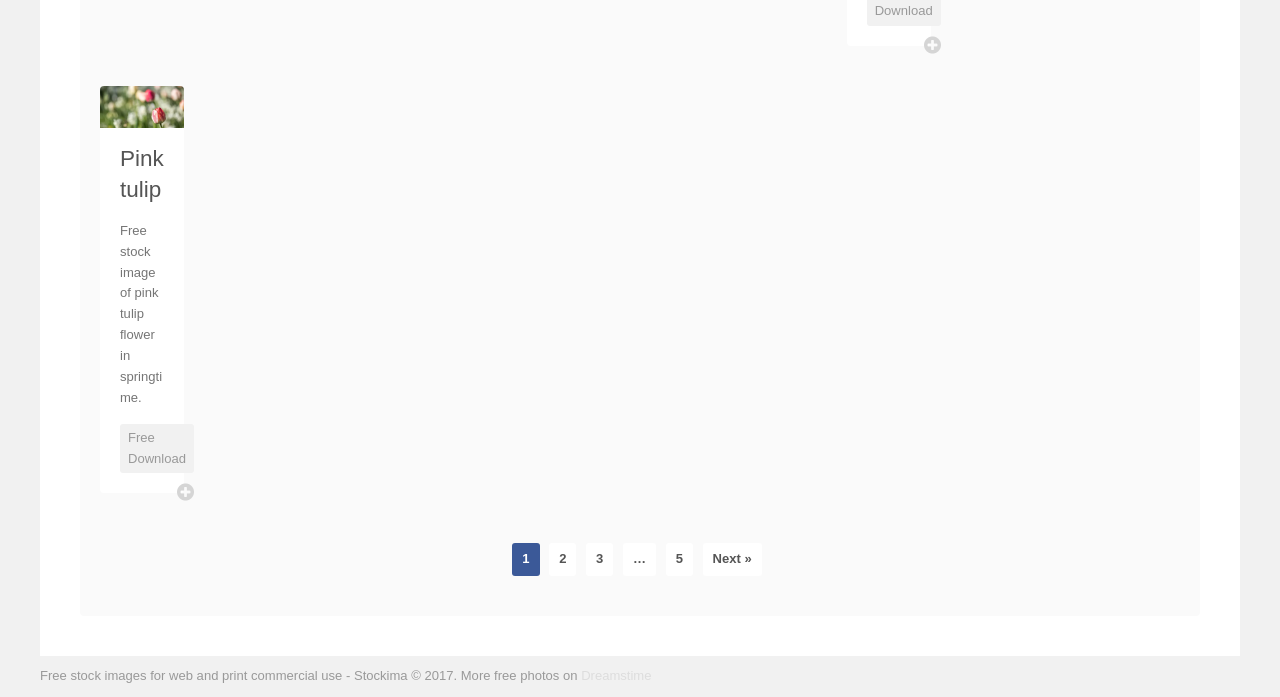Please determine the bounding box coordinates of the element to click in order to execute the following instruction: "Visit Dreamstime". The coordinates should be four float numbers between 0 and 1, specified as [left, top, right, bottom].

[0.454, 0.959, 0.509, 0.98]